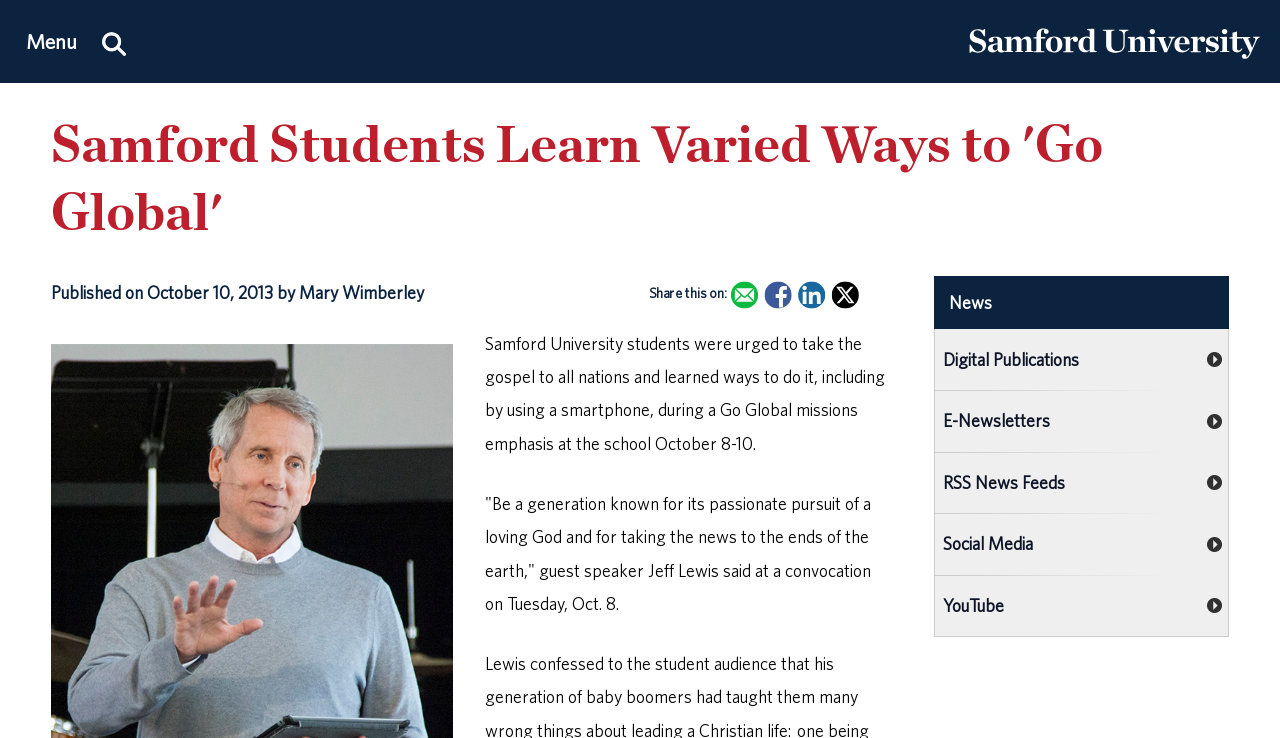Create a detailed summary of all the visual and textual information on the webpage.

The webpage appears to be an article from Samford University, with a focus on a "Go Global" missions emphasis event. At the top left corner, there is a navigation menu with links to the homepage, menu, and search function, accompanied by a search icon. To the right of the navigation menu, there is a Samford University logo.

Below the navigation menu, there is a large banner image that spans the entire width of the page. Above the banner image, there is a heading that reads "Samford Students Learn Varied Ways to 'Go Global'". Below the heading, there is a publication date and author information, followed by a series of social media sharing links, including email, Facebook, LinkedIn, and Twitter, each accompanied by a corresponding icon.

The main article content begins below the social media sharing links, with a paragraph describing the event, including a quote from guest speaker Jeff Lewis. The article text is divided into two columns, with the main content on the left and a sidebar on the right containing calls to action, including links to news, digital publications, e-newsletters, RSS news feeds, social media, and YouTube.

There are a total of 7 images on the page, including the Samford University logo, search icon, and social media sharing icons. The overall layout is organized, with clear headings and concise text, making it easy to navigate and read.